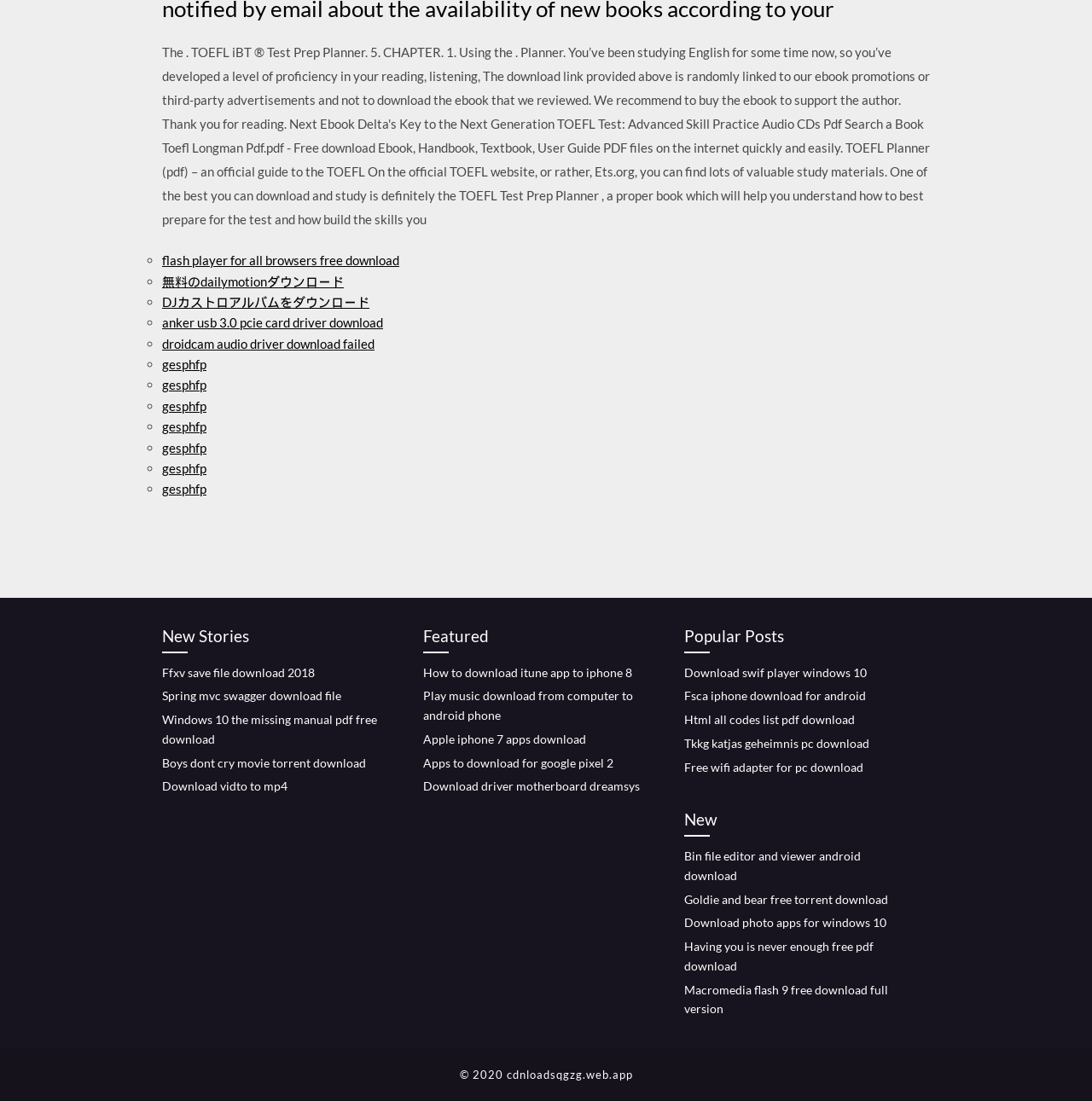What is the copyright information at the bottom of the webpage?
Refer to the image and provide a one-word or short phrase answer.

2020 cdnloadsqgzg.web.app